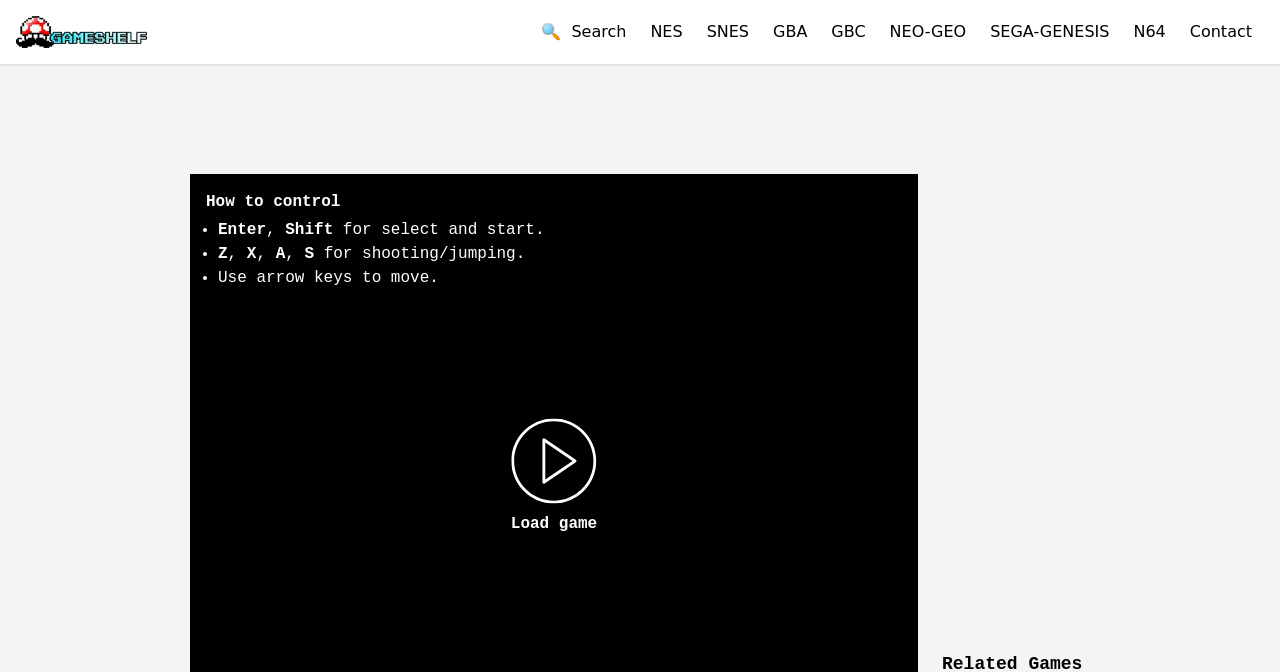What is the function of the 'Load game' button?
Using the image as a reference, answer the question with a short word or phrase.

To load the game